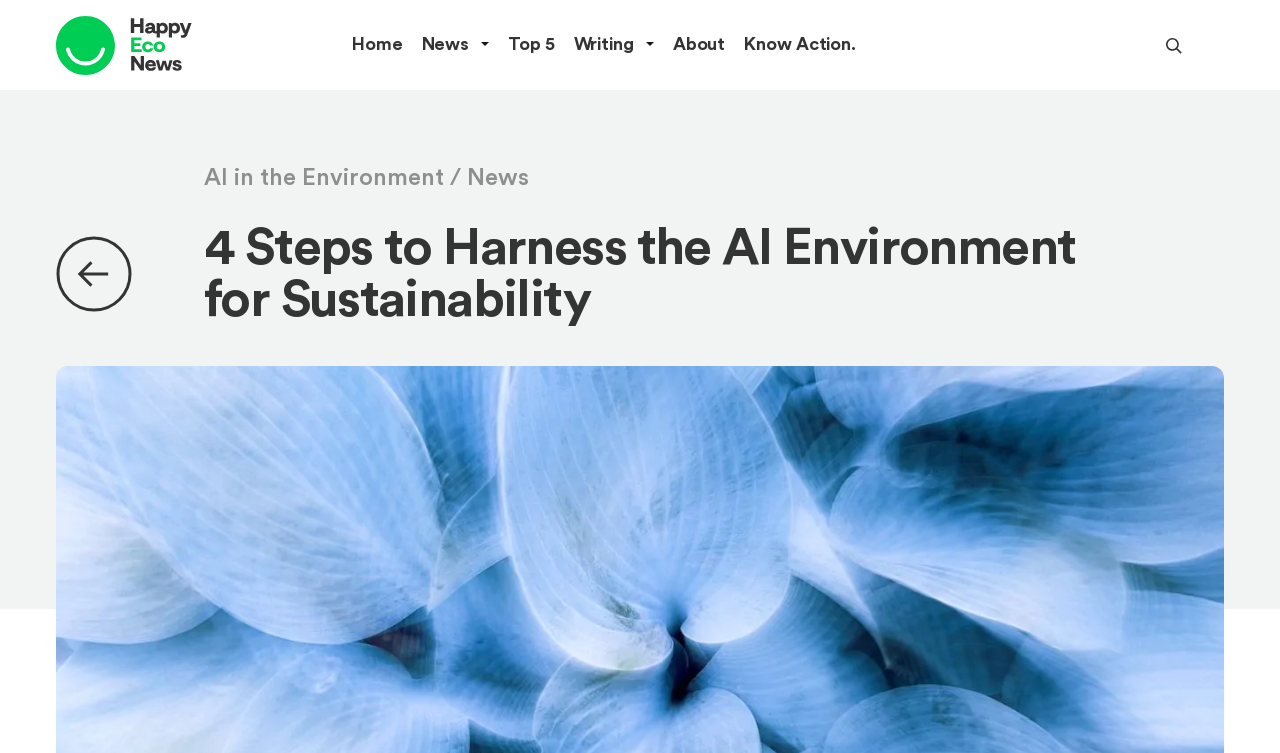Please find the bounding box coordinates of the section that needs to be clicked to achieve this instruction: "visit the news page".

[0.322, 0.045, 0.389, 0.074]